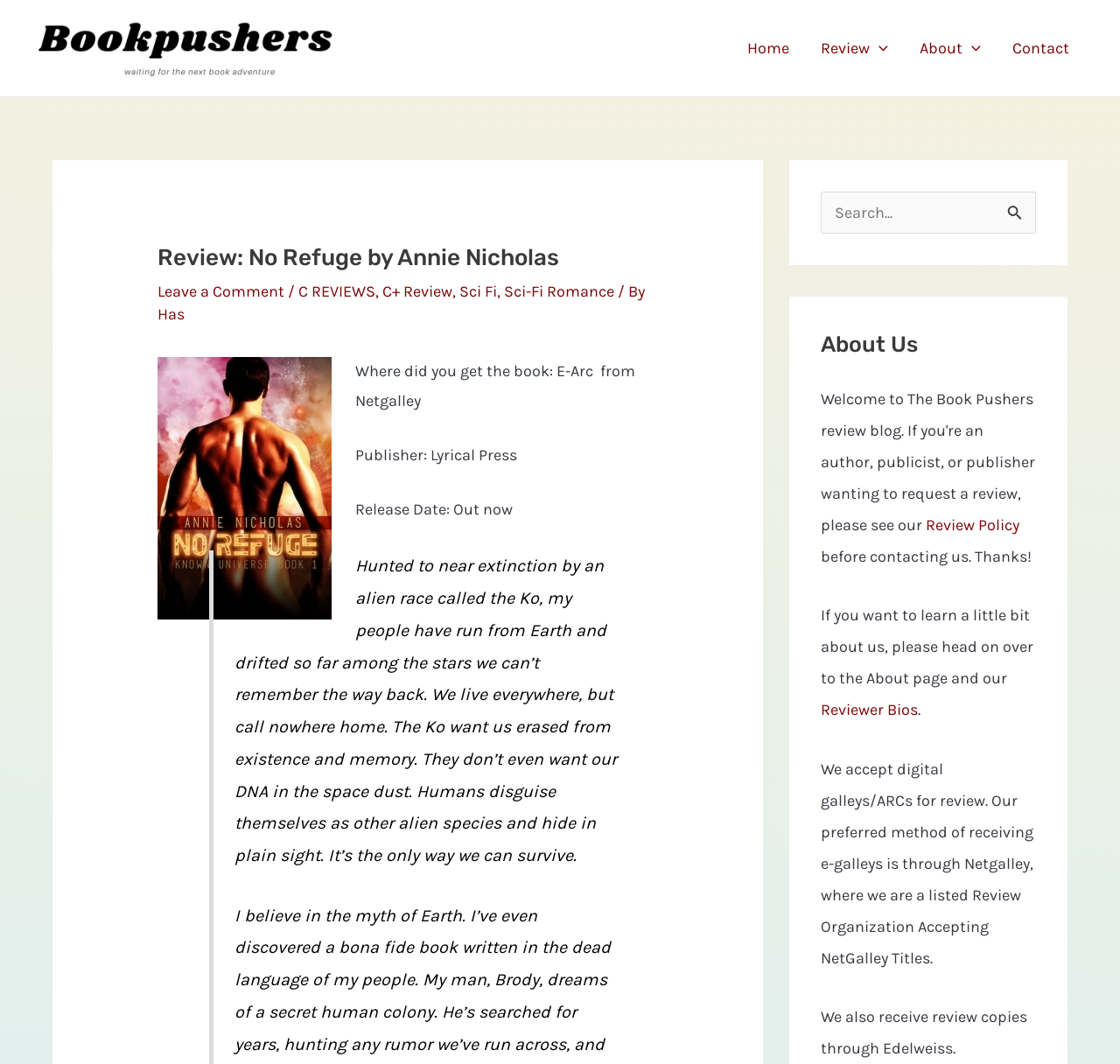Locate the bounding box coordinates of the element's region that should be clicked to carry out the following instruction: "Click the Home link". The coordinates need to be four float numbers between 0 and 1, i.e., [left, top, right, bottom].

[0.653, 0.016, 0.719, 0.074]